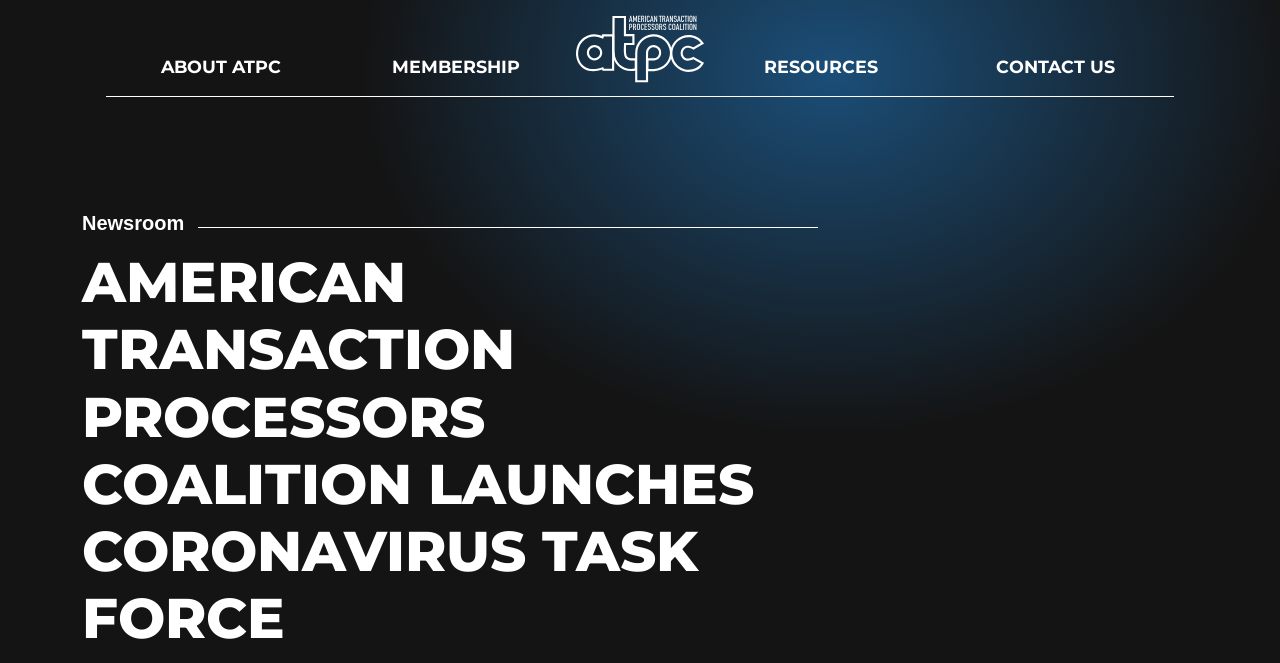Respond with a single word or phrase to the following question:
What is the name of the organization?

American Transaction Processors Coalition